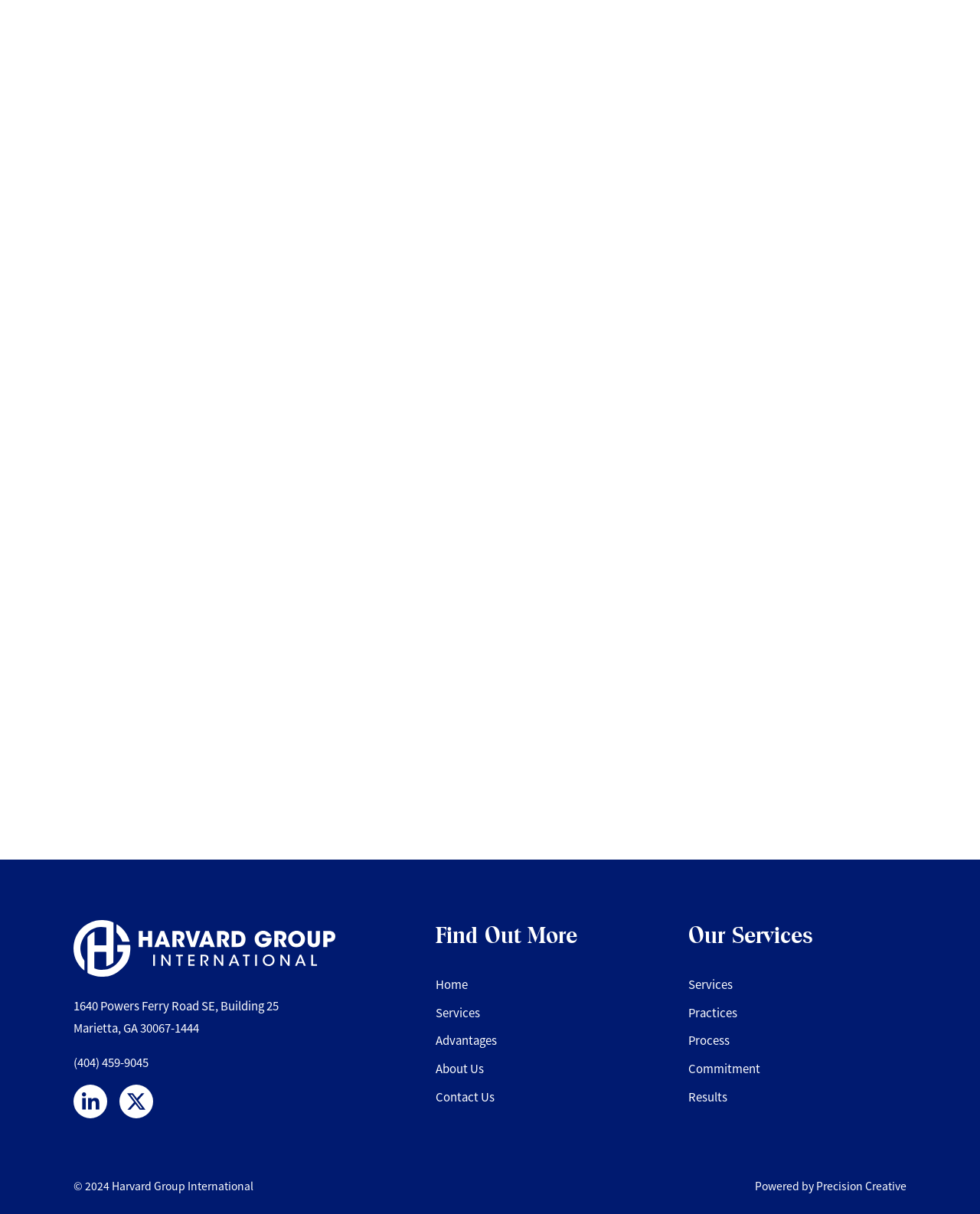Given the element description, predict the bounding box coordinates in the format (top-left x, top-left y, bottom-right x, bottom-right y), using floating point numbers between 0 and 1: title="Visit us on X"

[0.122, 0.893, 0.156, 0.921]